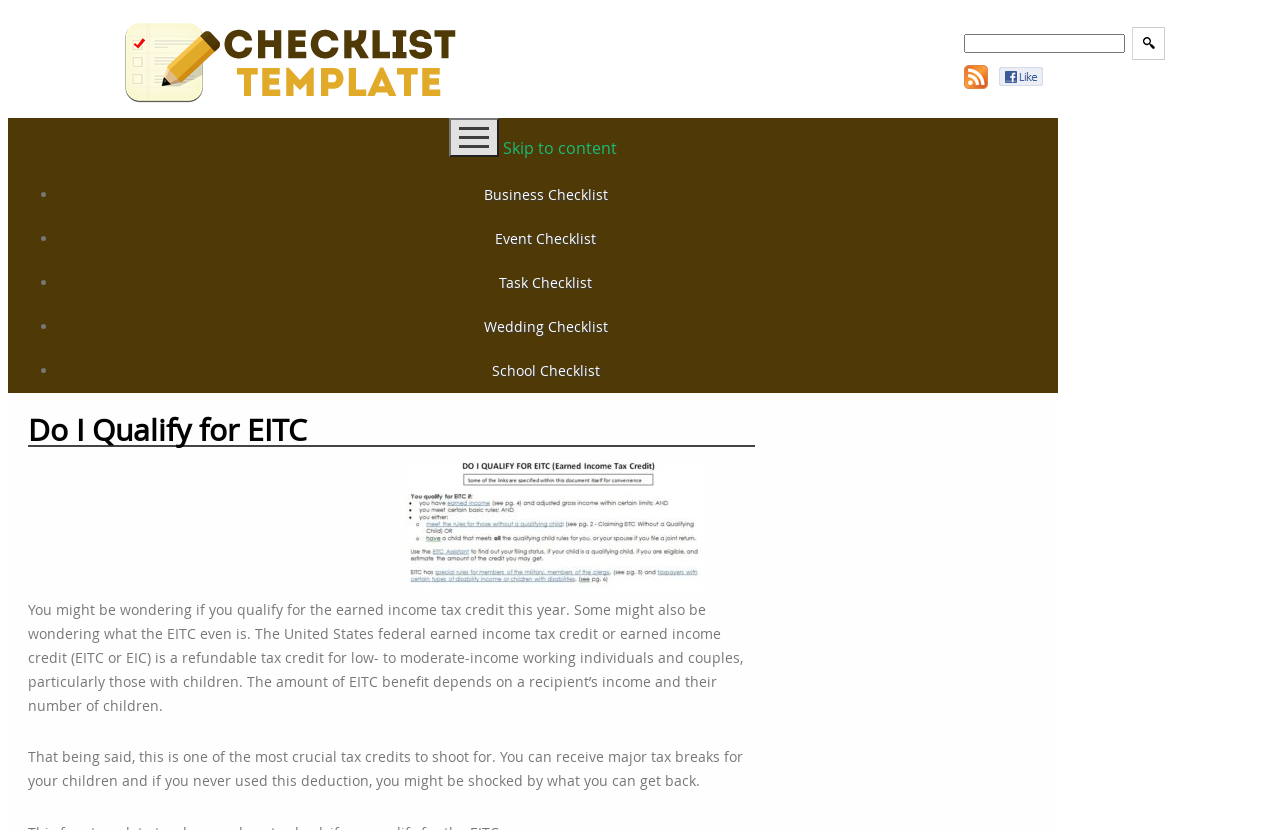Identify the coordinates of the bounding box for the element that must be clicked to accomplish the instruction: "Check the Business Checklist".

[0.378, 0.223, 0.475, 0.246]